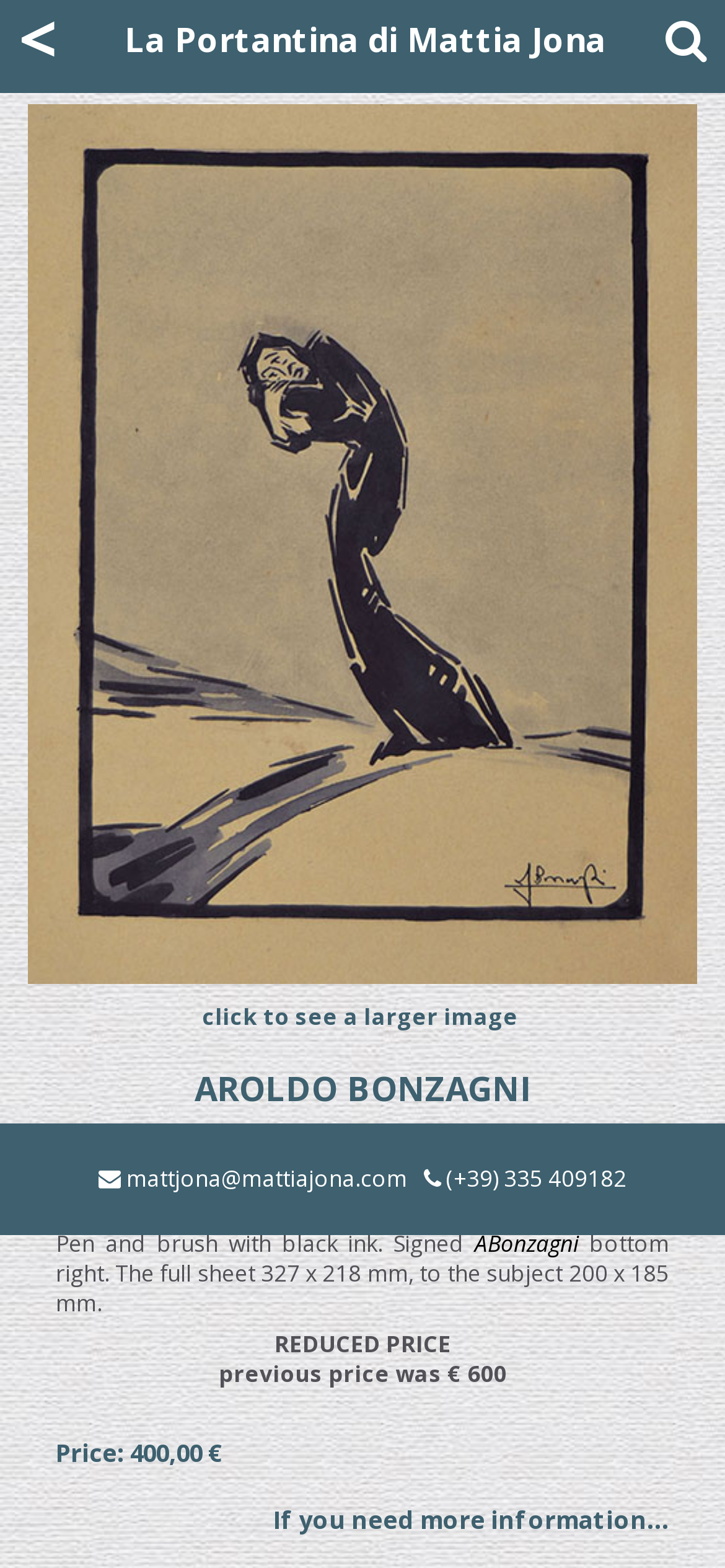Offer an in-depth caption of the entire webpage.

The webpage appears to be an art gallery or online store page, showcasing a specific artwork titled "STANDING FEMALE FIGURE" by AROLDO BONZAGNI. 

At the top, there is a link to "La Portantina di Mattia Jona" and a search bar on the right side. Below these elements, there is a large image of the artwork, taking up most of the page's width. 

To the left of the image, there is a section with information about the artwork, including the title "STANDING FEMALE FIGURE" and the artist's name "AROLDO BONZAGNI" along with his birth and death years. 

Below this section, there is a description of the artwork, mentioning the medium used, the signature, and the dimensions. 

Further down, there is a notice about a "REDUCED PRICE" with the original price and the new price listed. 

At the very bottom, there is a section with contact information, including an email address and a phone number.